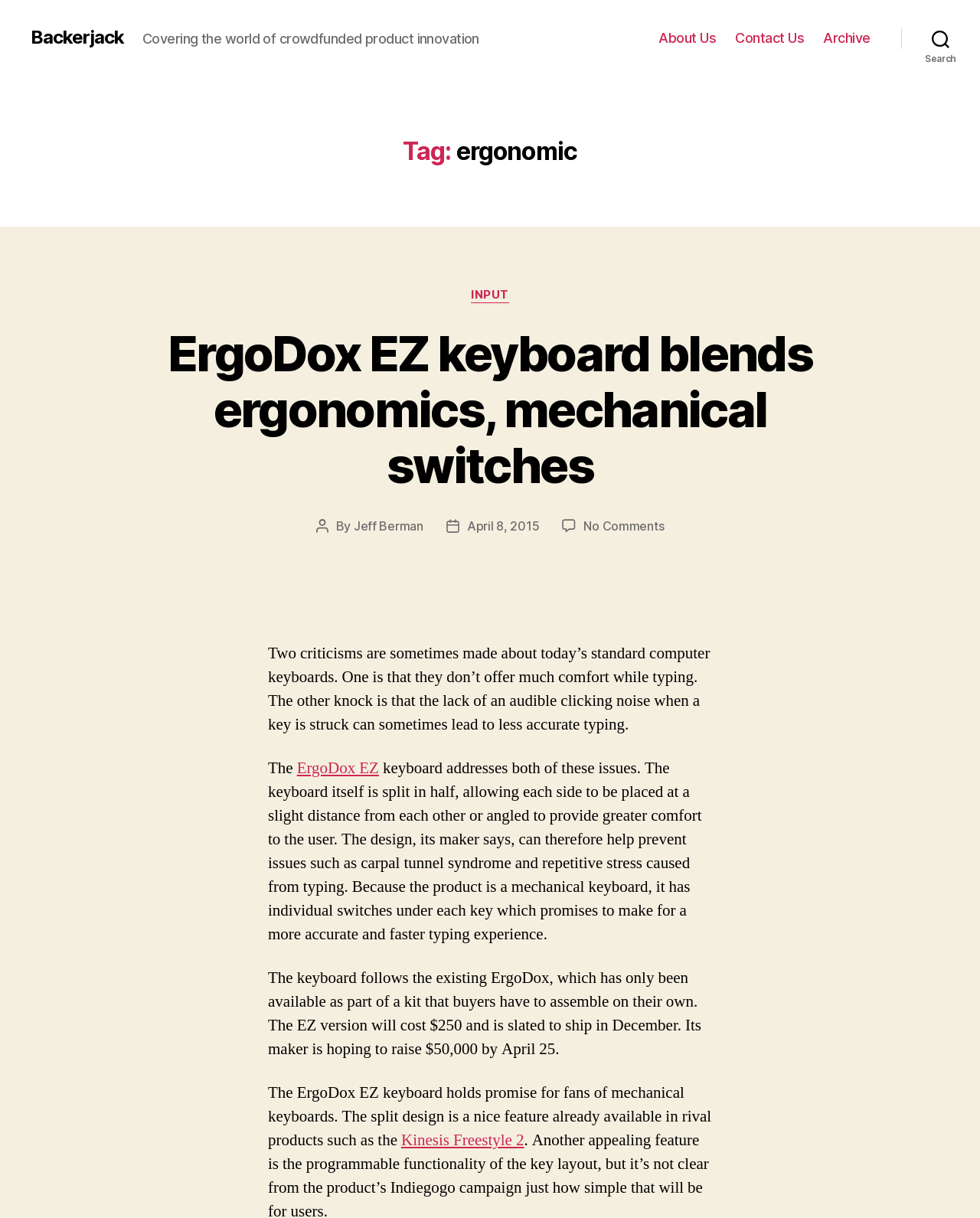Determine the bounding box coordinates of the clickable area required to perform the following instruction: "Search for something". The coordinates should be represented as four float numbers between 0 and 1: [left, top, right, bottom].

[0.92, 0.018, 1.0, 0.045]